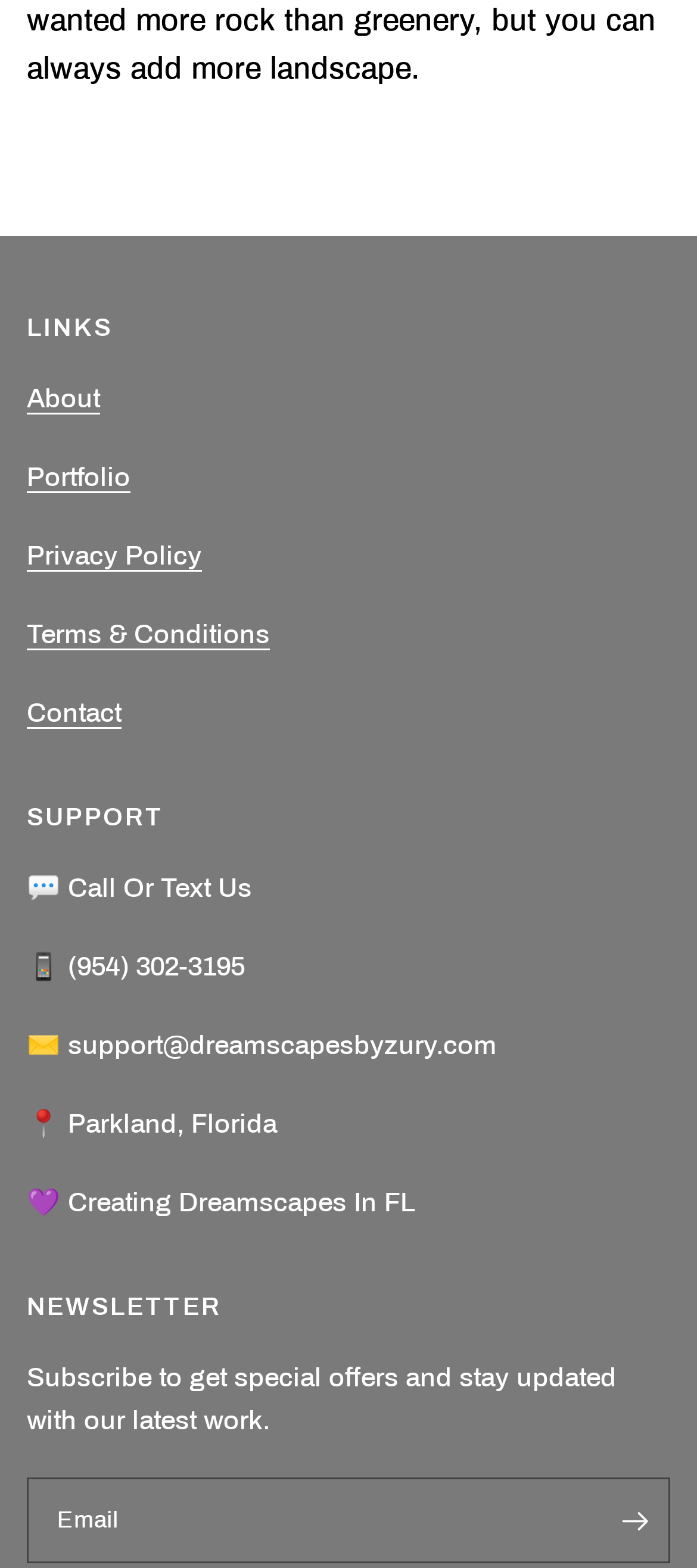What are the main sections of the website?
Provide a fully detailed and comprehensive answer to the question.

I found the main sections of the website by looking at the link elements that are located near the top of the webpage, which include 'About', 'Portfolio', 'Privacy Policy', 'Terms & Conditions', and 'Contact'.